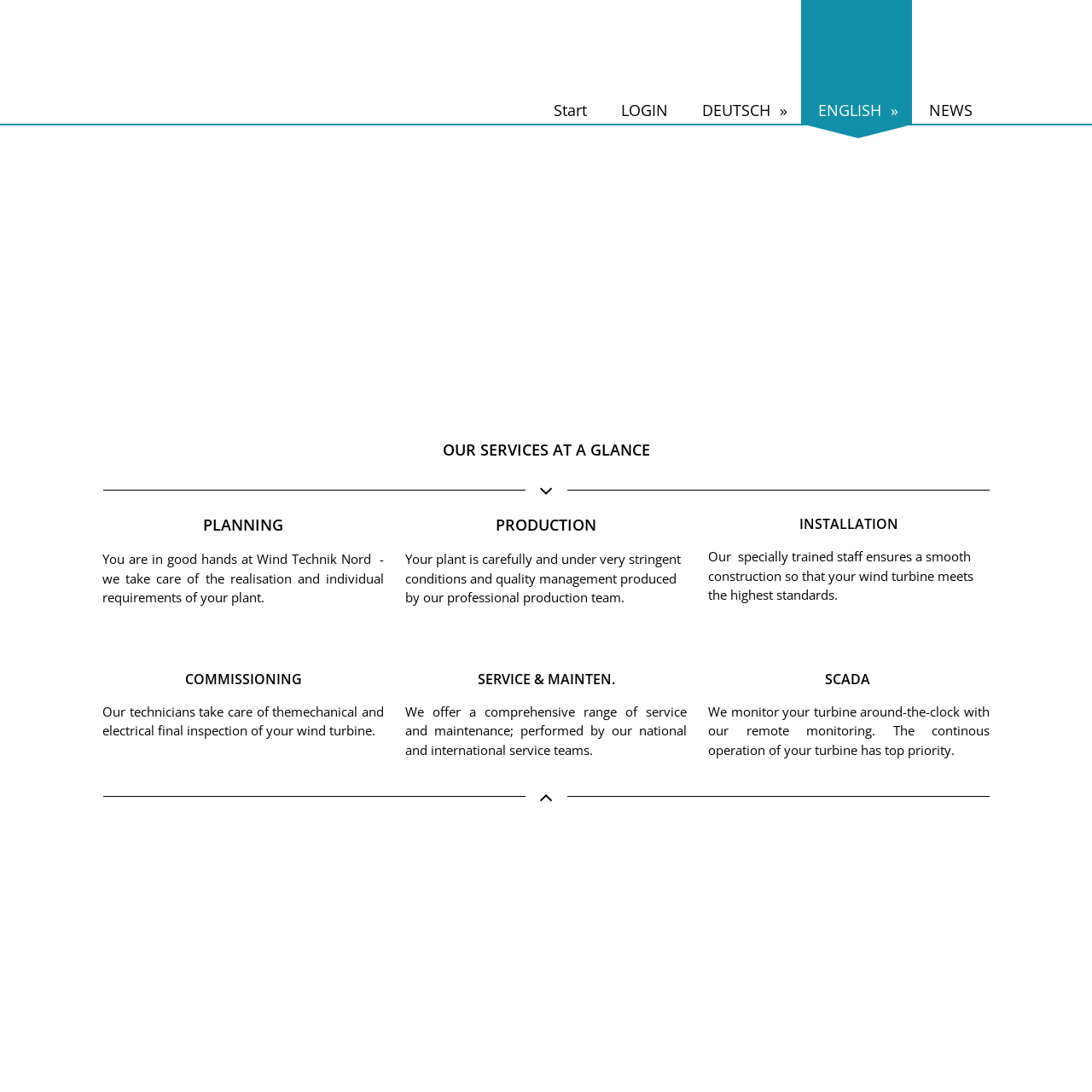Create a full and detailed caption for the entire webpage.

The webpage is about Wind Technik Nord GmbH, a manufacturer of wind energy systems and wind pumps. At the top, there is a brief introduction to the company, stating that they have been developing, manufacturing, and directly selling wind power plants since 1986.

Below the introduction, there is a section titled "OUR SERVICES AT A GLANCE", which is divided into six categories: PLANNING, PRODUCTION, INSTALLATION, COMMISSIONING, SERVICE & MAINTENANCE, and SCADA. Each category has a heading and a brief description of the service provided.

The PLANNING section is located on the left side of the page, and it mentions that the company takes care of the realization and individual requirements of the plant. Next to it, on the right side, is the PRODUCTION section, which states that the plant is carefully produced by a professional production team under stringent conditions and quality management.

Below these two sections, there are three more sections: INSTALLATION, COMMISSIONING, and SERVICE & MAINTENANCE. The INSTALLATION section is located on the left side, and it mentions that the company's specially trained staff ensures a smooth construction of the wind turbine. The COMMISSIONING section is next to it, and it states that the company's technicians take care of the mechanical and electrical final inspection of the wind turbine. The SERVICE & MAINTENANCE section is on the right side, and it offers a comprehensive range of service and maintenance performed by national and international service teams.

The last section, SCADA, is located at the bottom of the page, and it mentions that the company monitors the turbine around-the-clock with remote monitoring, ensuring the continuous operation of the turbine.

At the very bottom of the page, there are several links, including GBT, LEGAL NOTICE, AGB, IMPRESSUM/DATENSCHUTZ, and SITEMAP. There are also links to switch the language to Deutsch or English, as well as a link to the NEWS section.

On the top-right corner of the page, there are links to LOGIN, and on the top-left corner, there is a link to the start page.